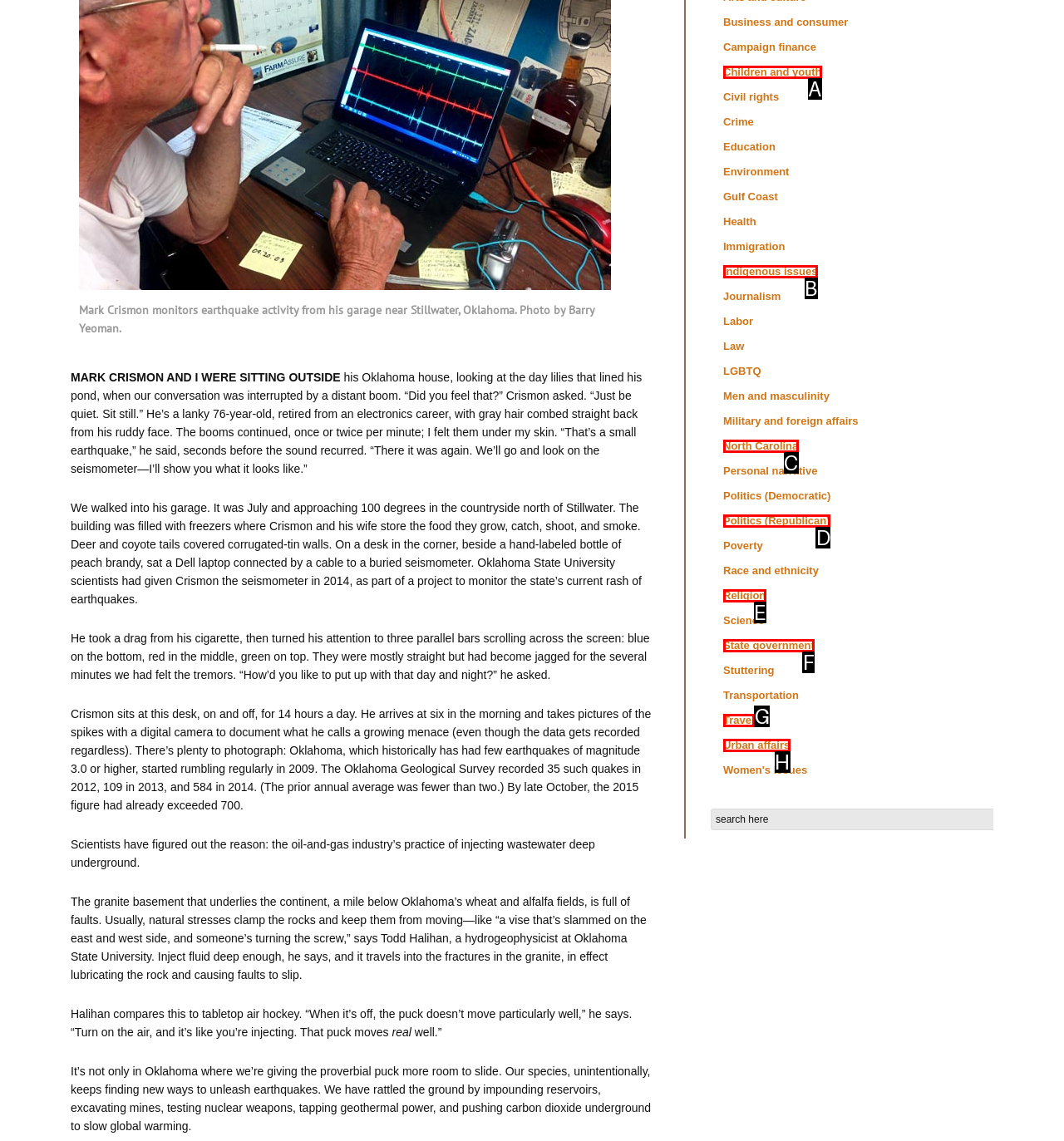From the provided options, pick the HTML element that matches the description: Politics (Republican). Respond with the letter corresponding to your choice.

D